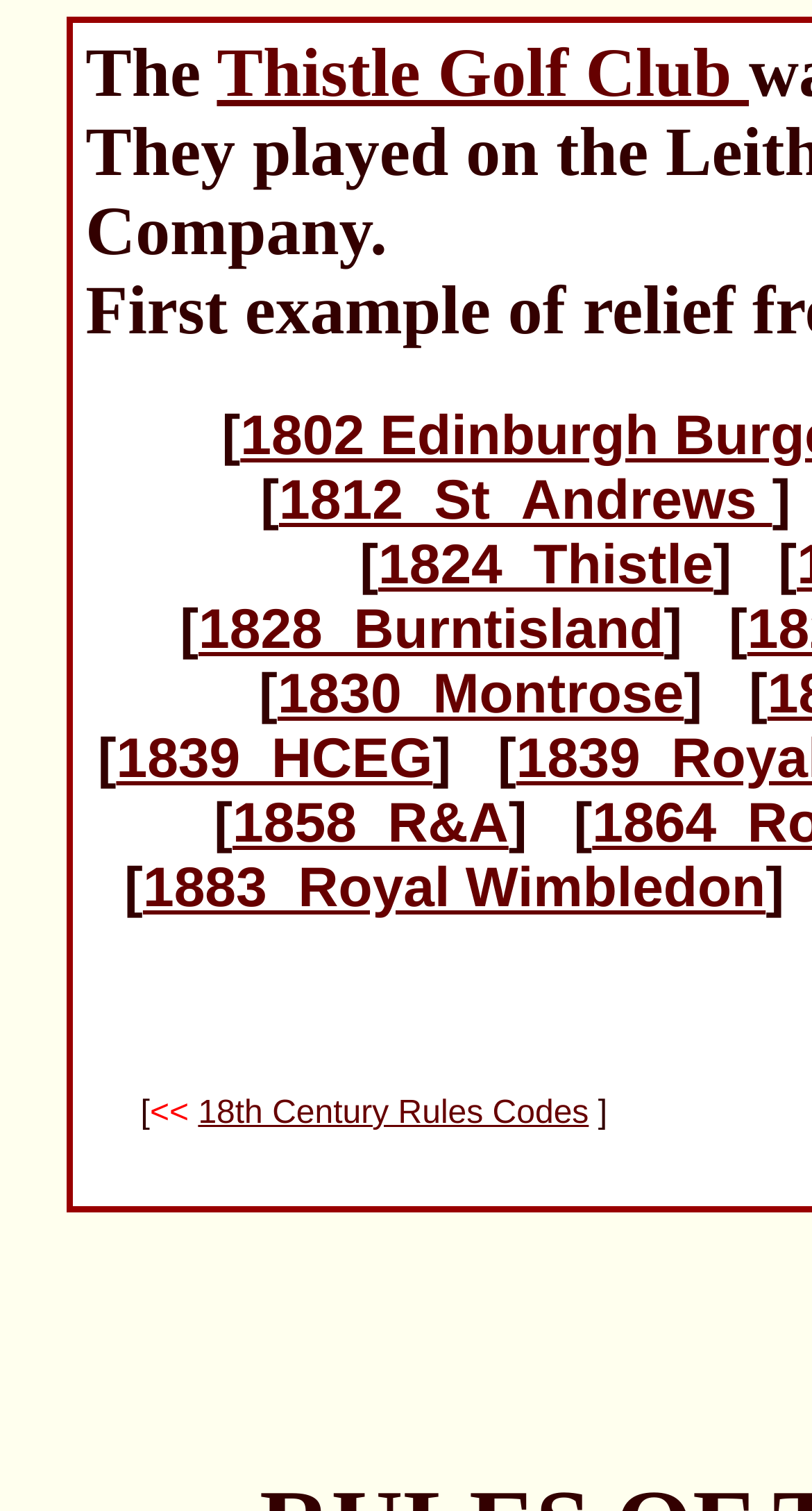Use a single word or phrase to answer the question:
What is the earliest year mentioned on the webpage?

1812